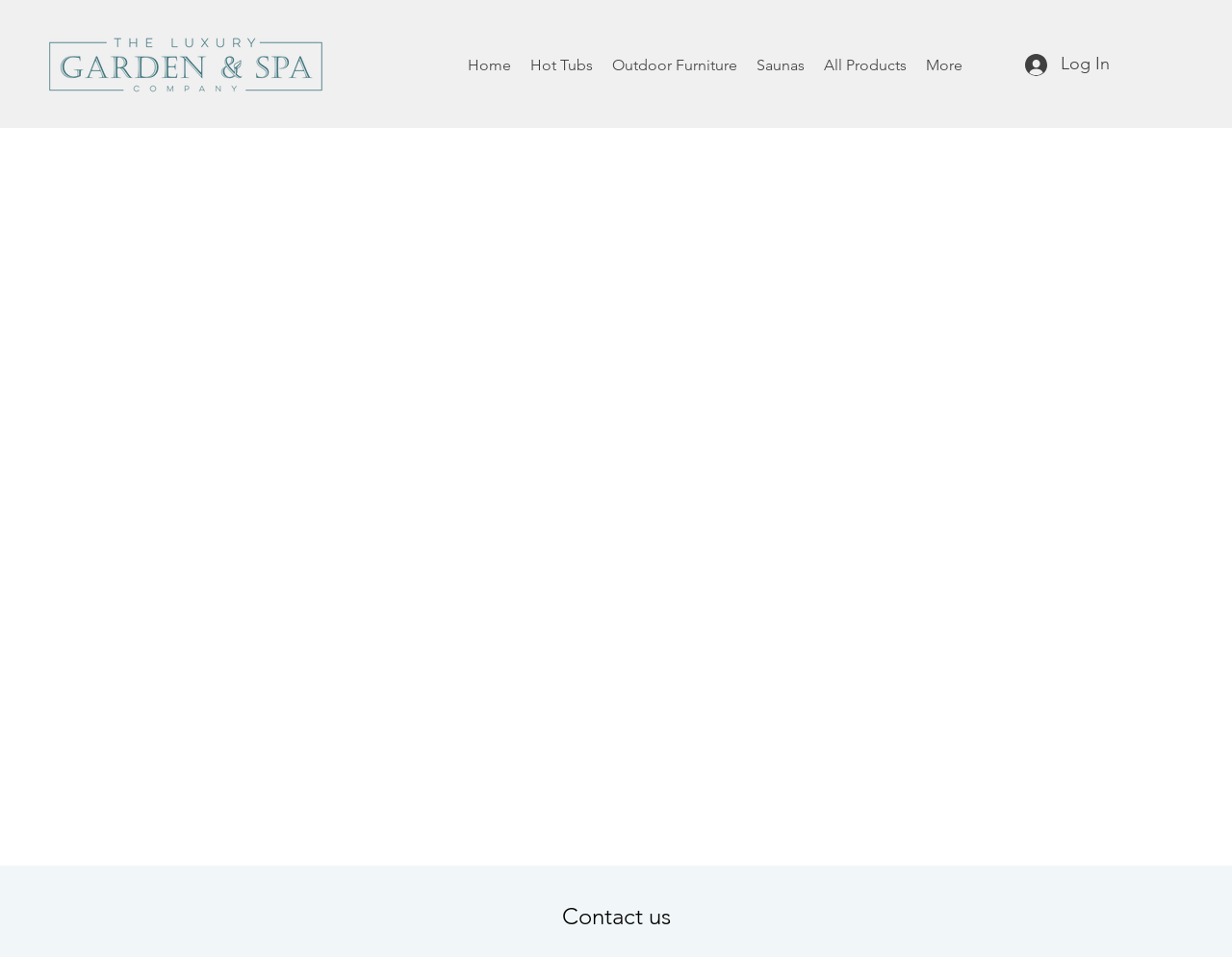What is the last section of the webpage about?
Based on the screenshot, respond with a single word or phrase.

Contact us